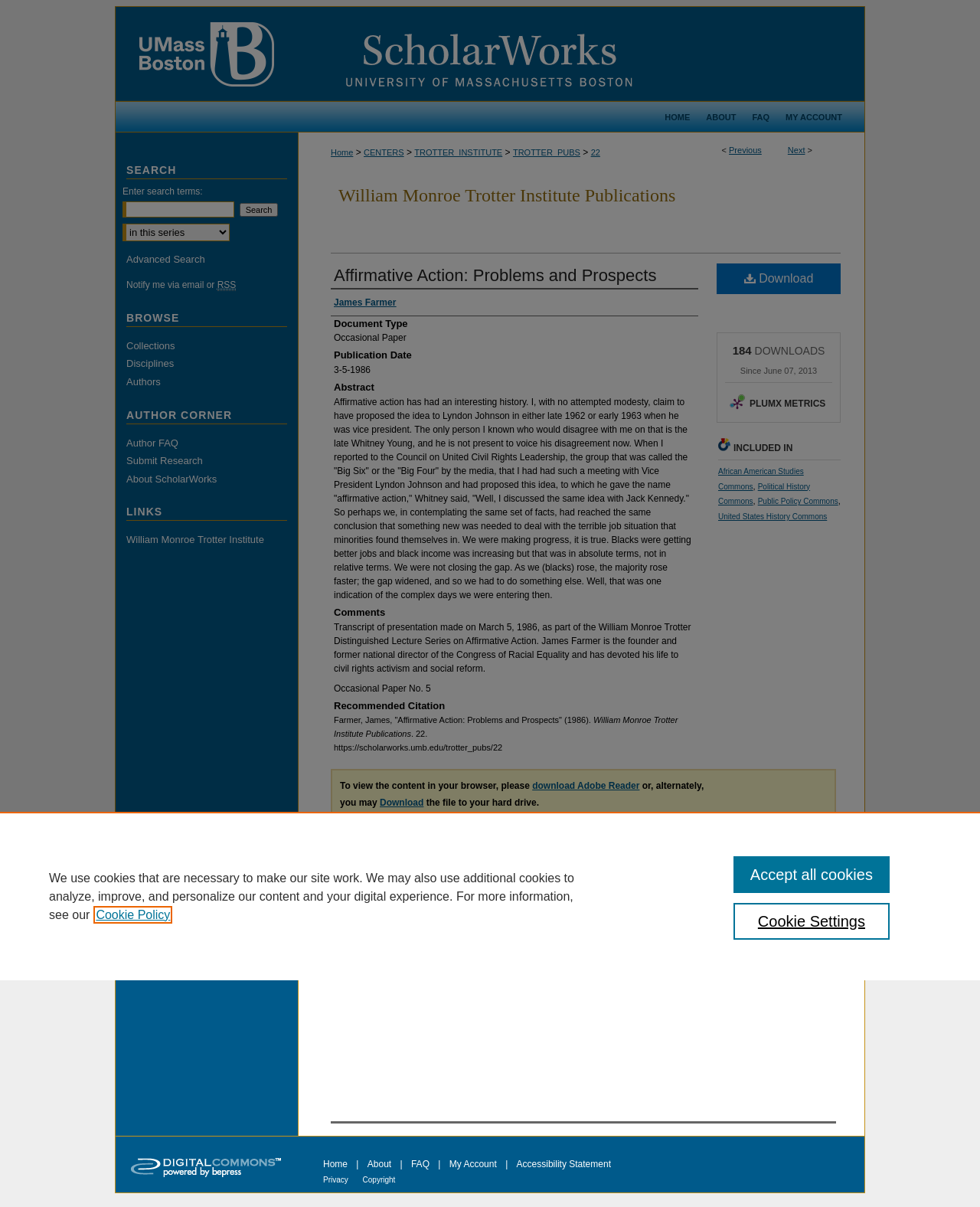What is the title of the publication?
Examine the image and give a concise answer in one word or a short phrase.

Affirmative Action: Problems and Prospects